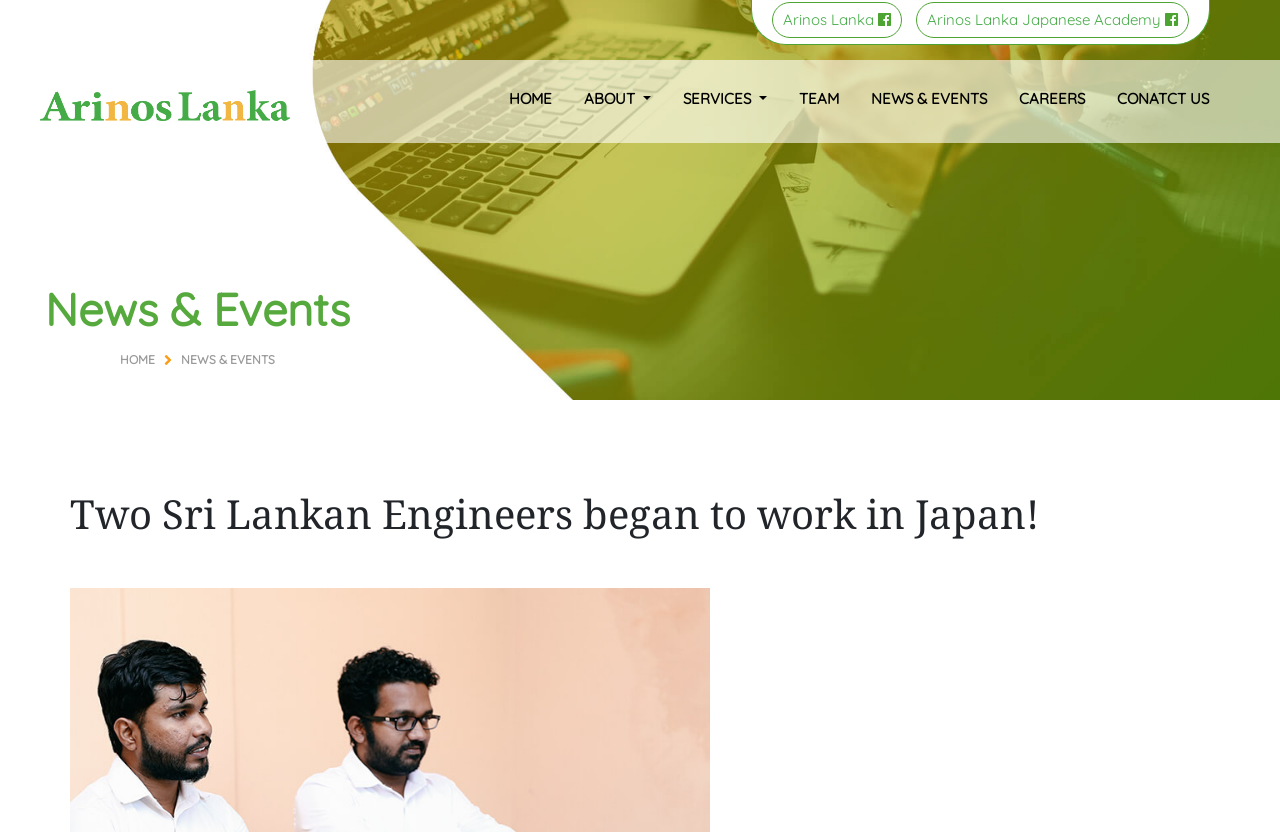Determine the bounding box coordinates of the clickable area required to perform the following instruction: "visit HOME page". The coordinates should be represented as four float numbers between 0 and 1: [left, top, right, bottom].

[0.385, 0.096, 0.444, 0.142]